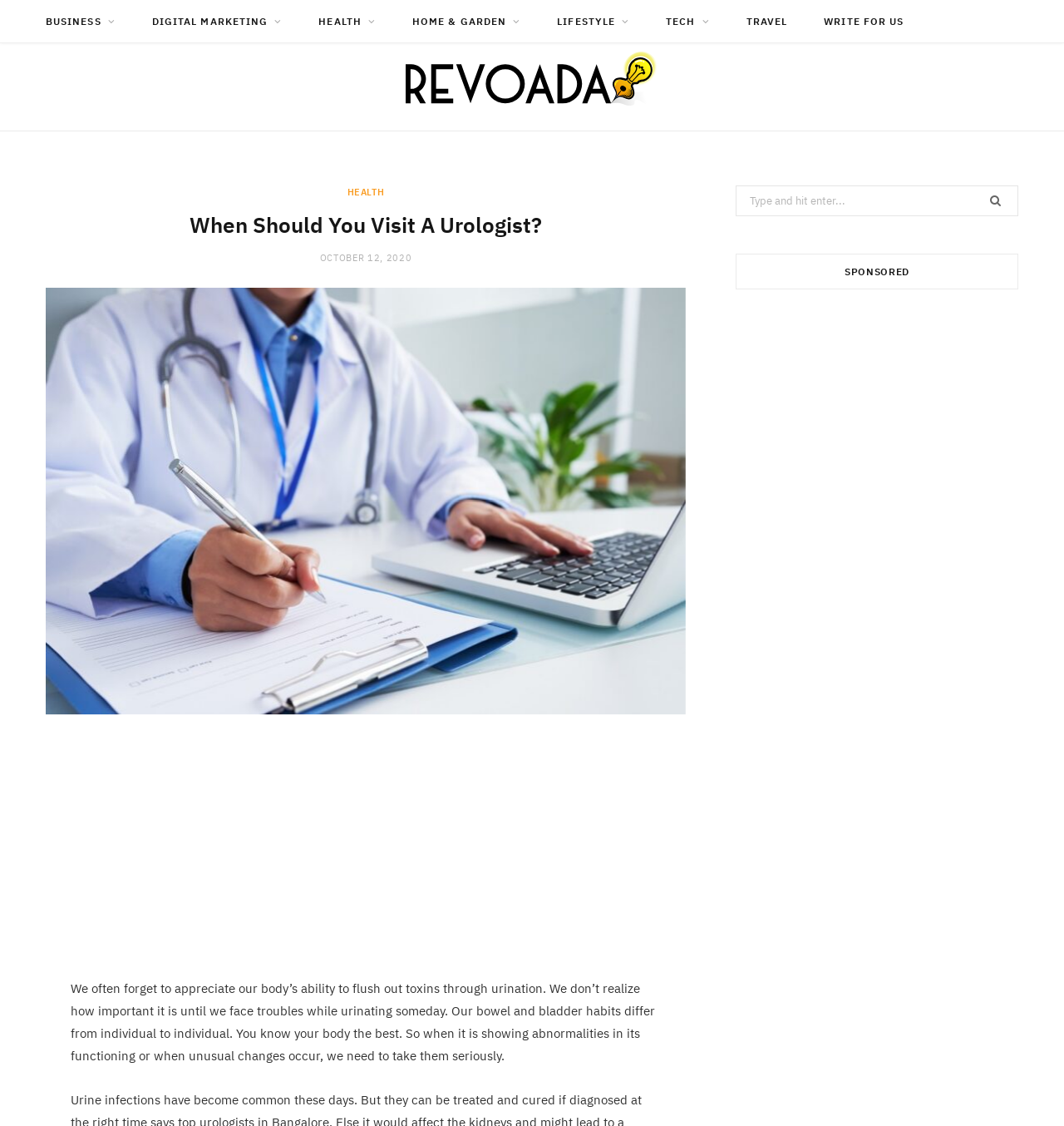Predict the bounding box of the UI element based on this description: "October 12, 2020".

[0.301, 0.223, 0.387, 0.234]